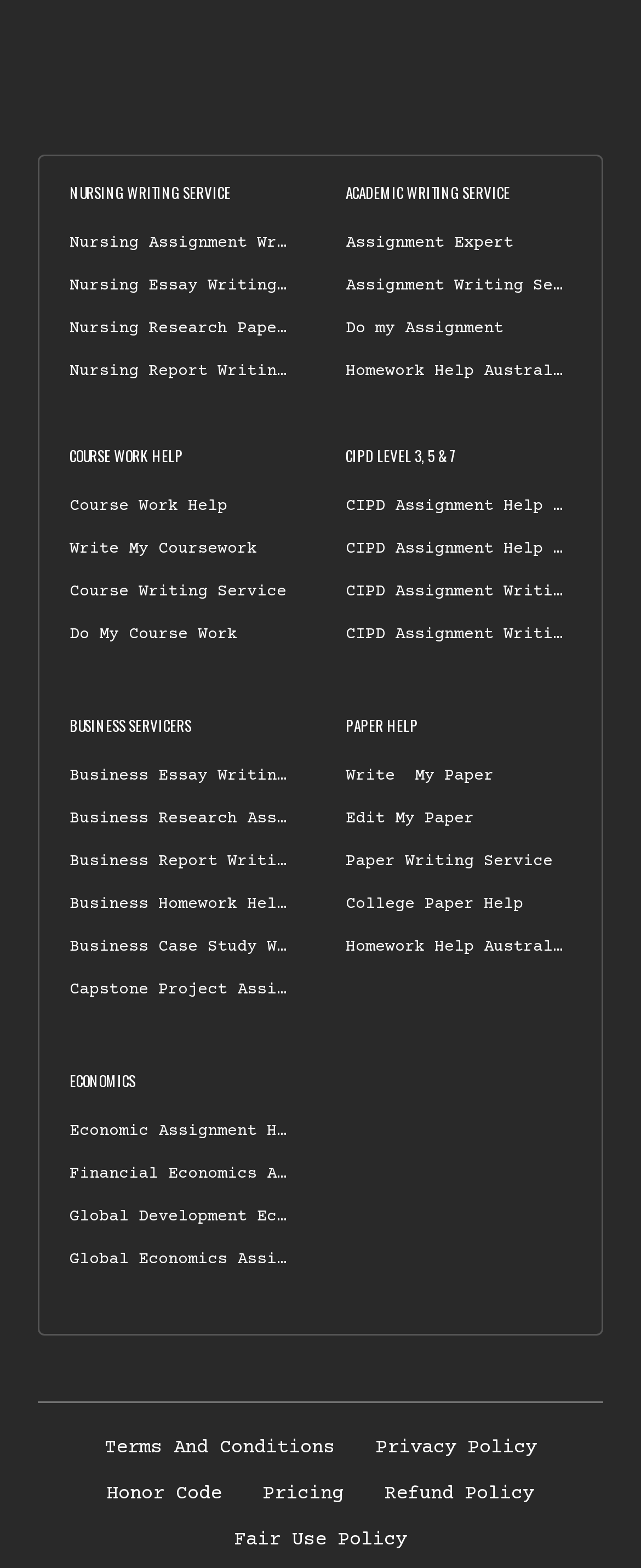What can be found in the 'Footer Menu'?
Kindly give a detailed and elaborate answer to the question.

The 'Footer Menu' contains links to various important pages, including Terms And Conditions, Privacy Policy, Honor Code, Pricing, Refund Policy, and Fair Use Policy, which are typically found in a website's footer.